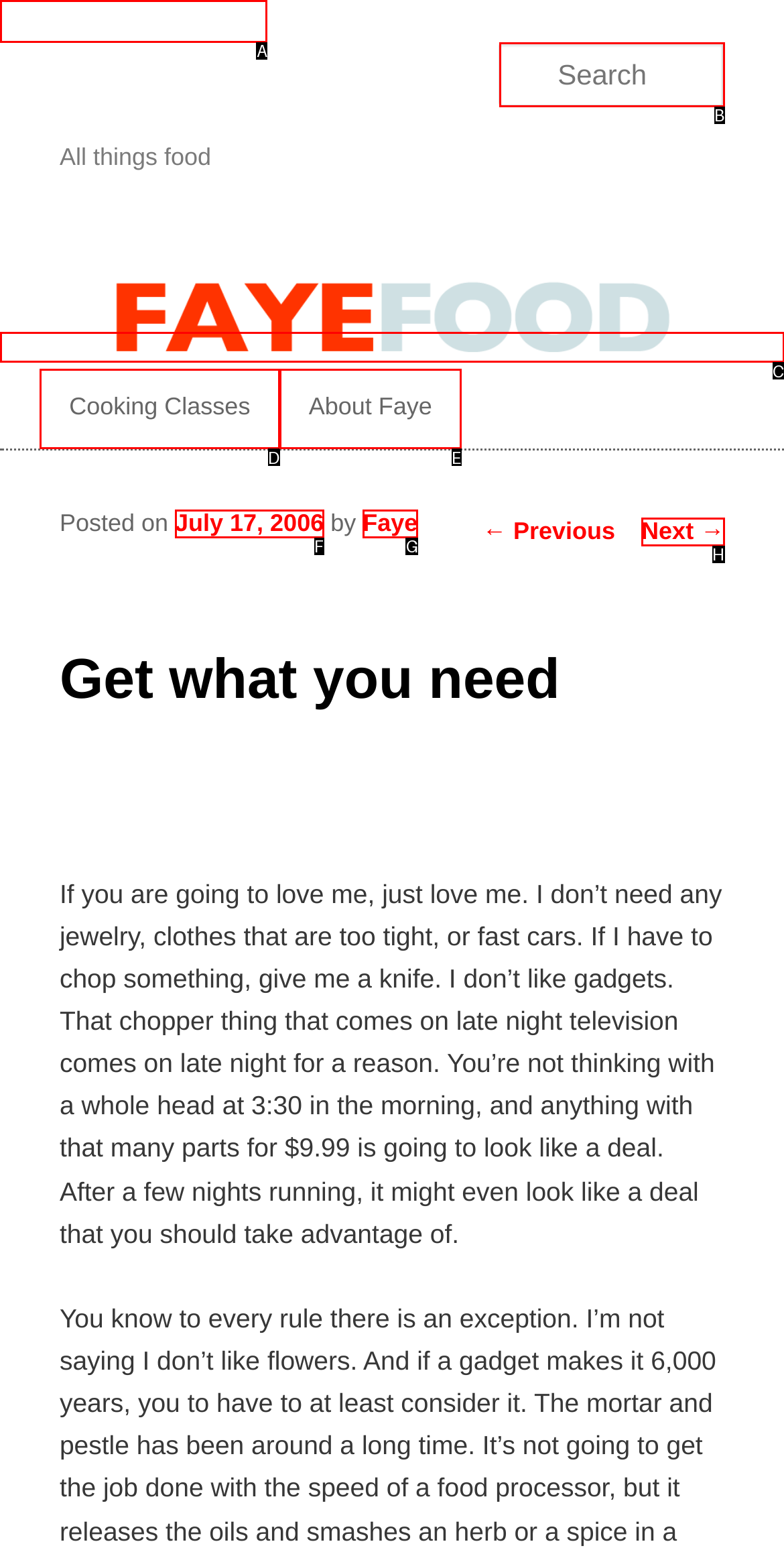Which HTML element should be clicked to complete the following task: View Faye's profile?
Answer with the letter corresponding to the correct choice.

G